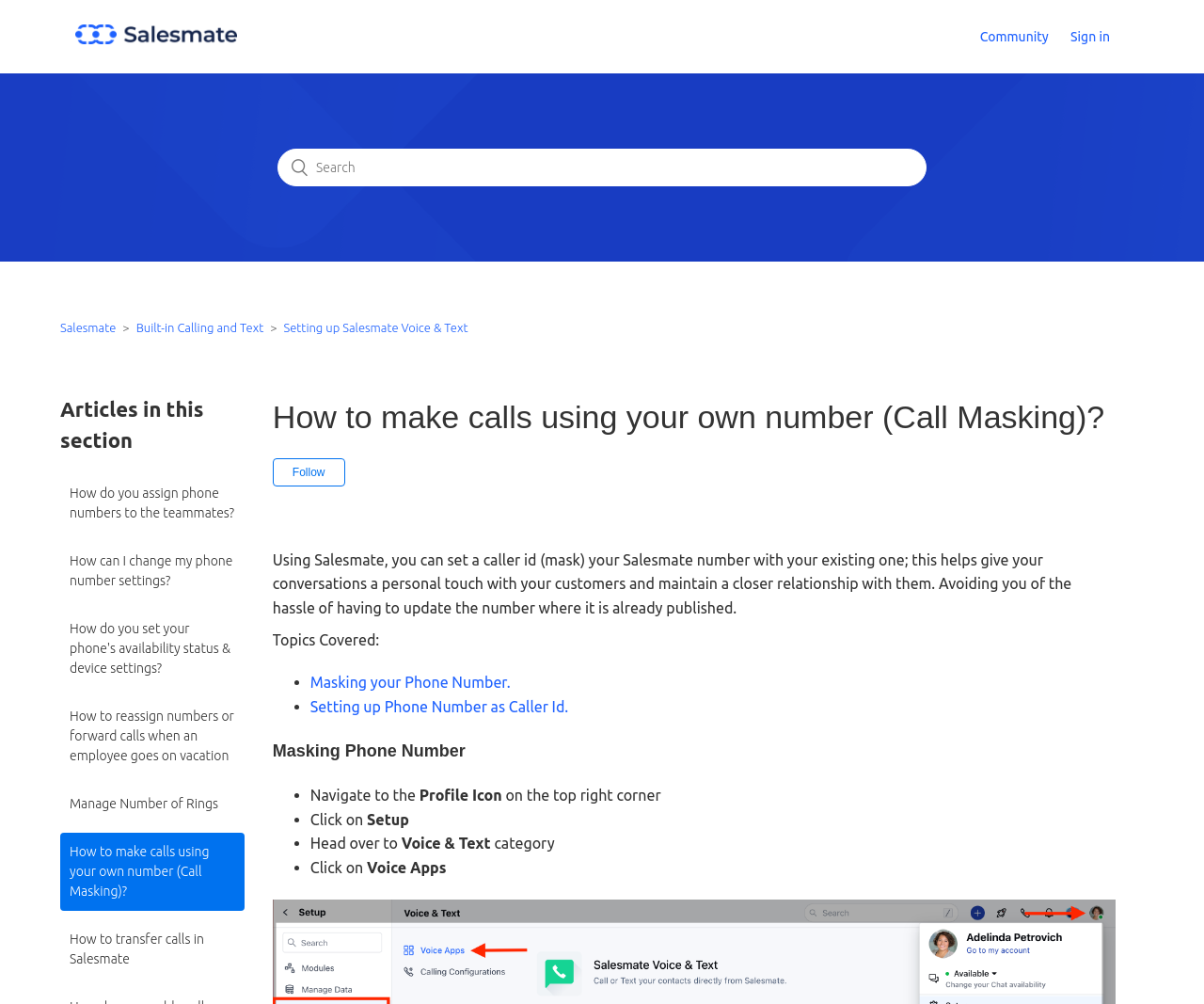Find the bounding box coordinates of the element to click in order to complete this instruction: "Search for something". The bounding box coordinates must be four float numbers between 0 and 1, denoted as [left, top, right, bottom].

[0.23, 0.148, 0.77, 0.186]